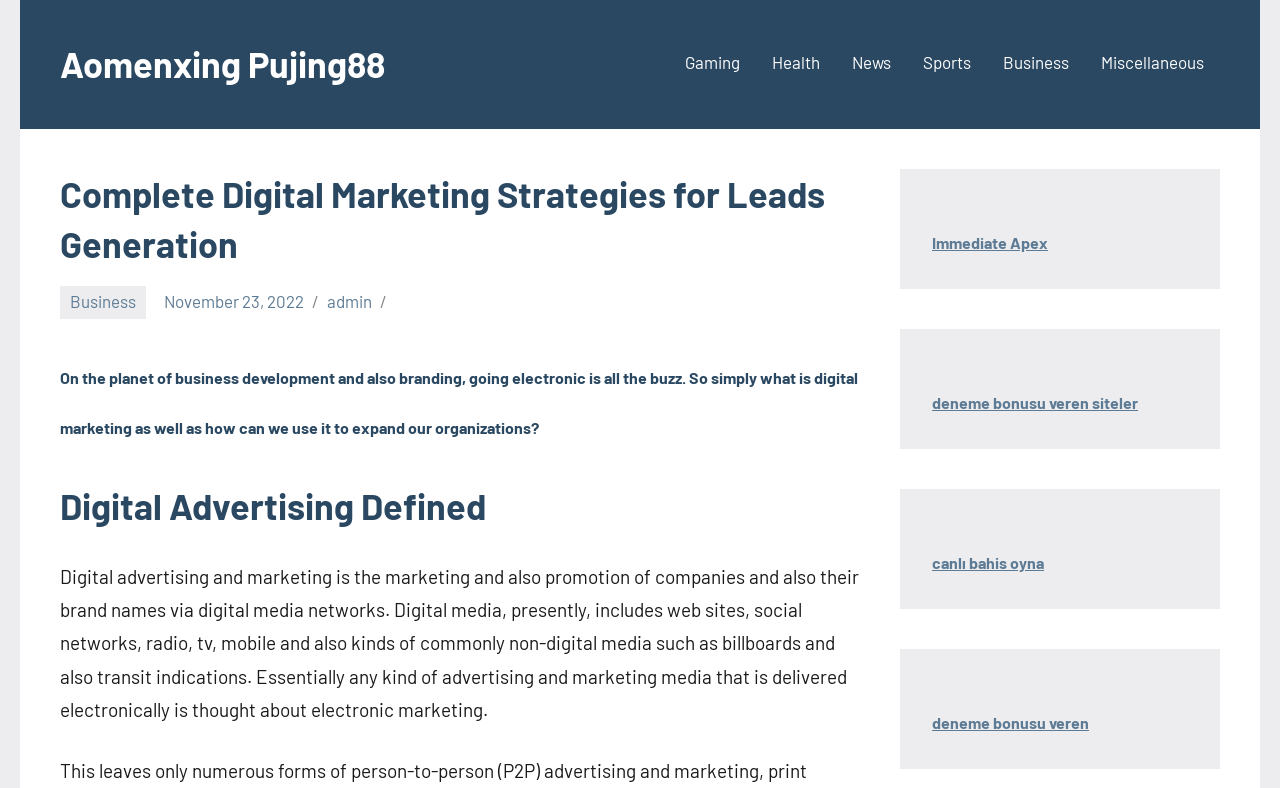Provide the bounding box coordinates of the section that needs to be clicked to accomplish the following instruction: "Explore Business."

[0.784, 0.057, 0.835, 0.106]